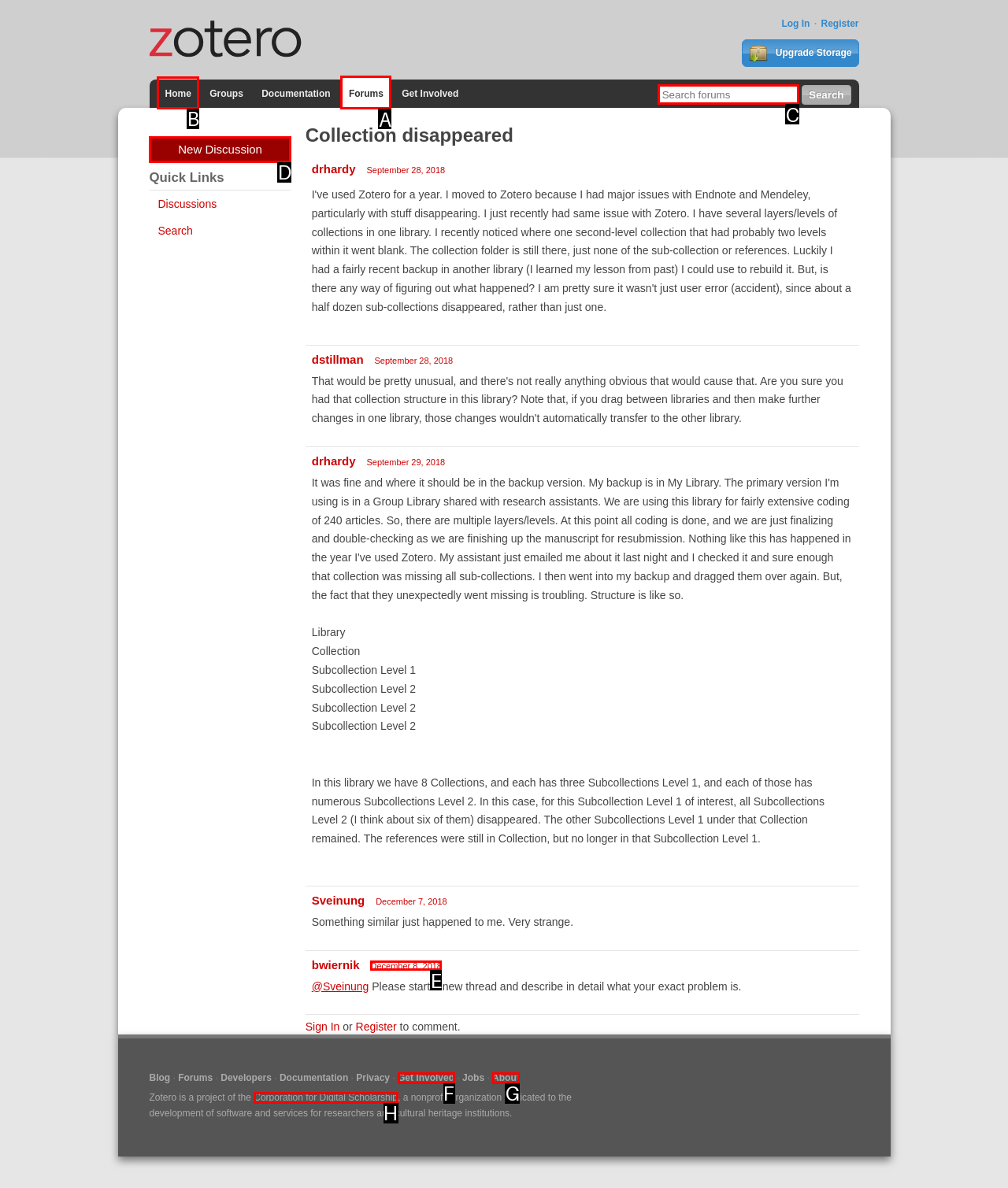Identify the correct UI element to click for this instruction: Go to the forums
Respond with the appropriate option's letter from the provided choices directly.

A